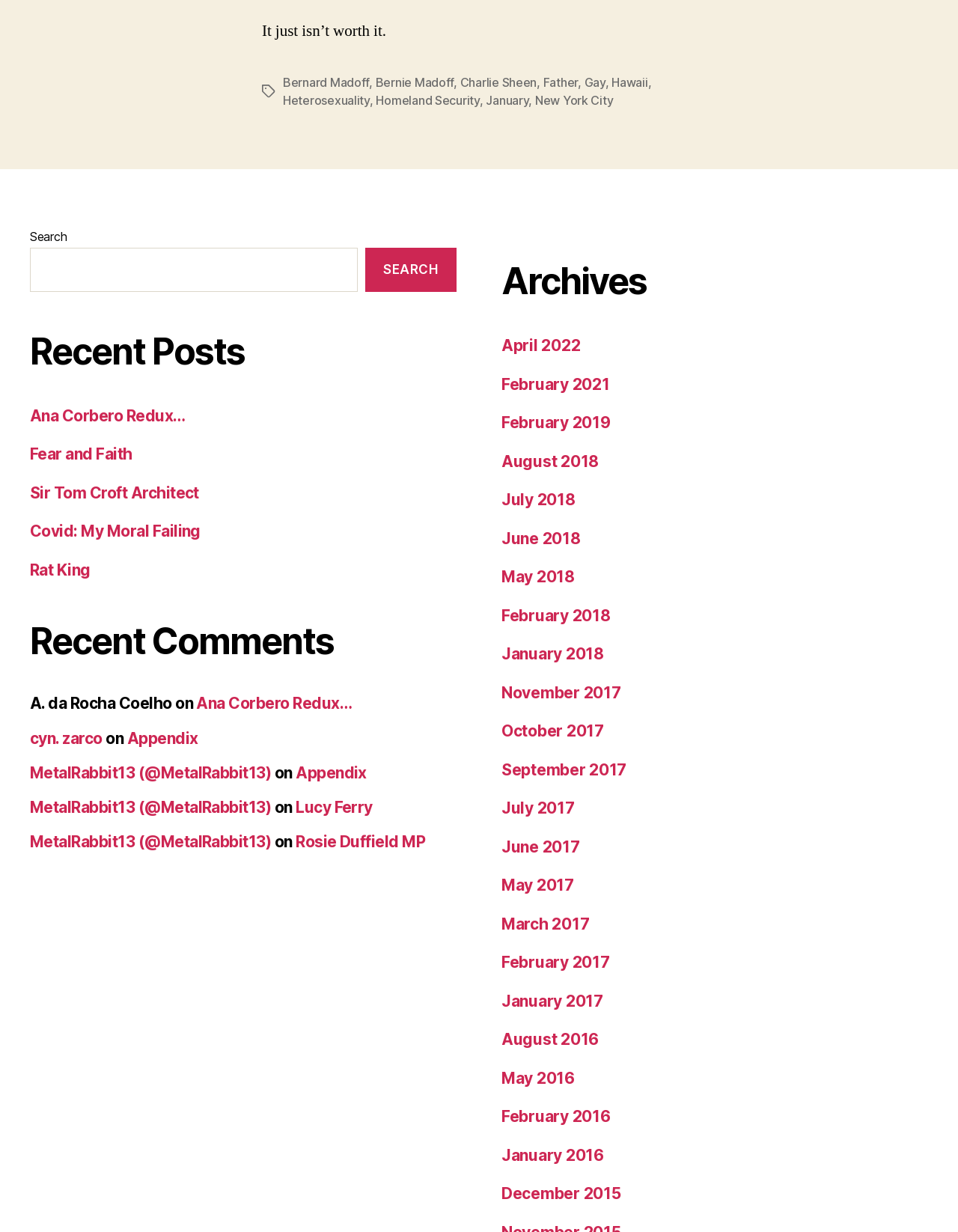What is the title of the section at the top of the page?
Please craft a detailed and exhaustive response to the question.

The section at the top of the page is titled 'Recent Posts' which is a heading element located at [0.031, 0.275, 0.477, 0.312]. This section appears to list recent posts on the website.